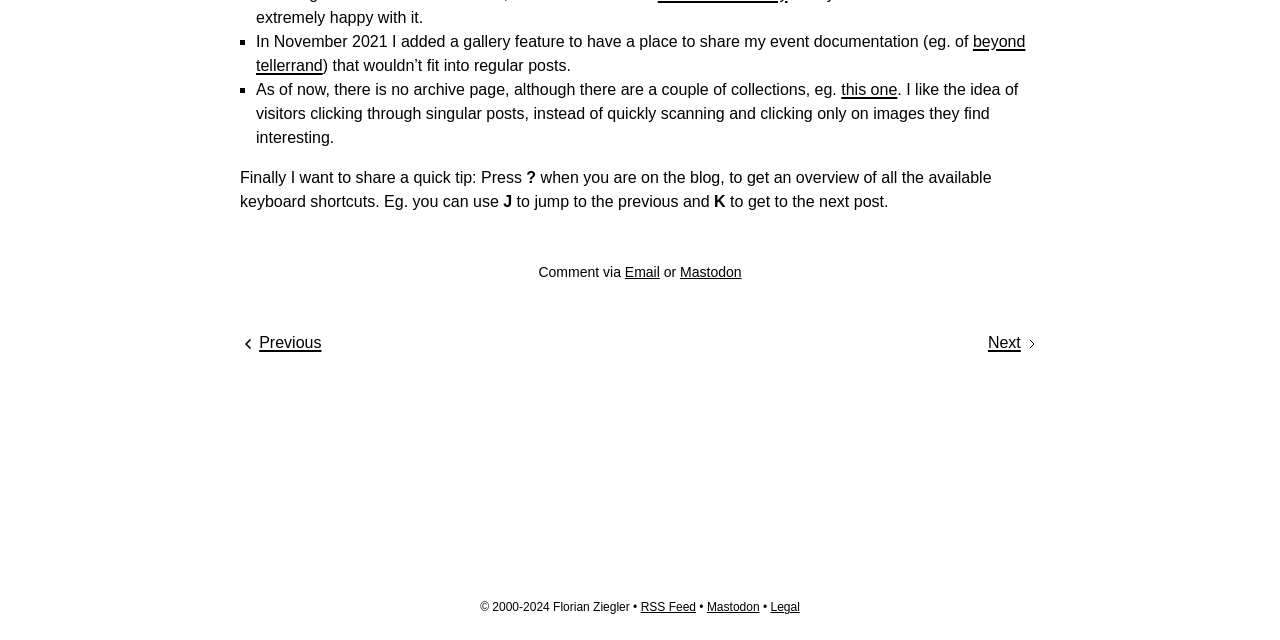Determine the bounding box for the UI element that matches this description: "RSS Feed".

[0.501, 0.937, 0.544, 0.959]